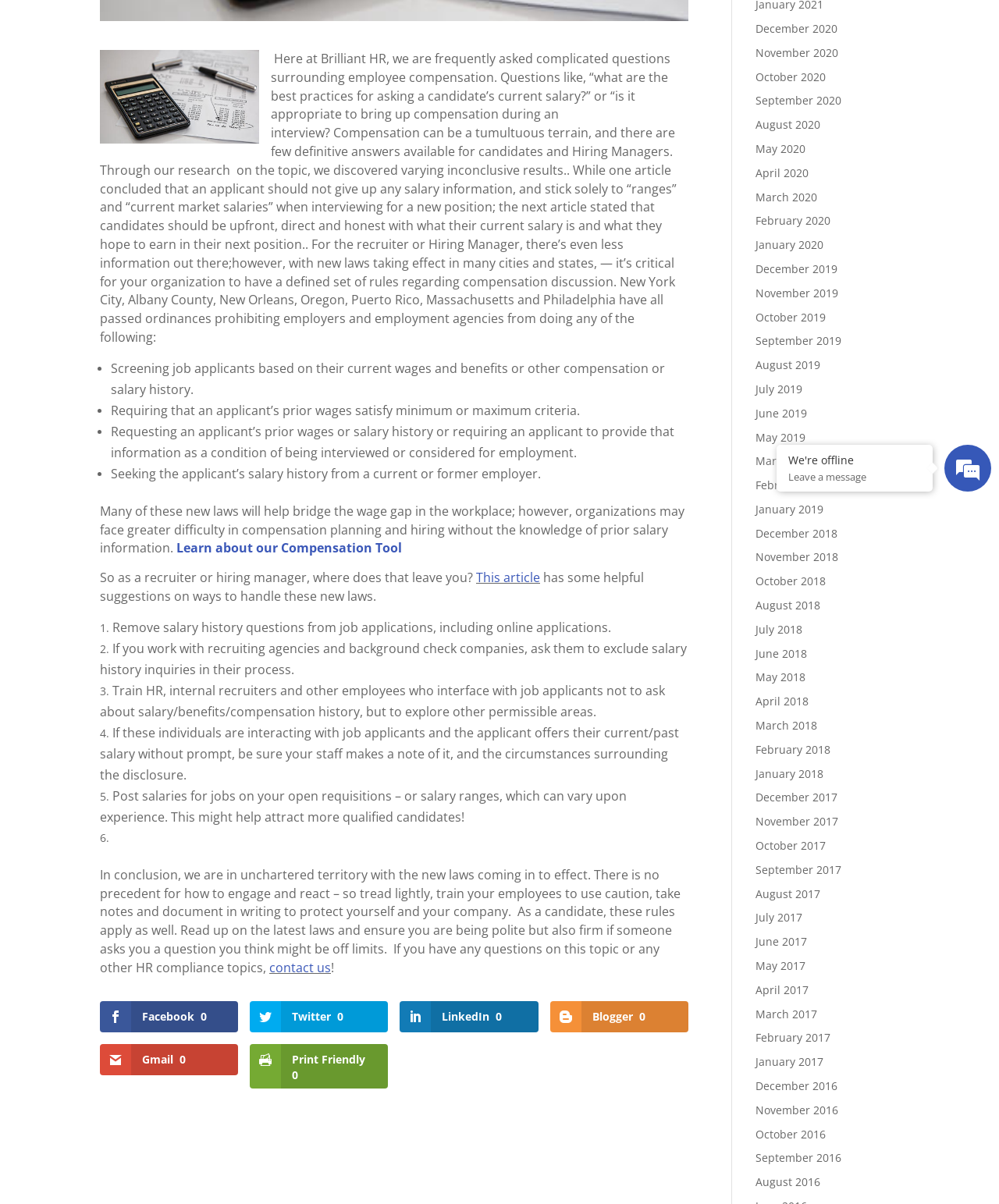Given the description "Print Friendly 0", determine the bounding box of the corresponding UI element.

[0.25, 0.867, 0.389, 0.904]